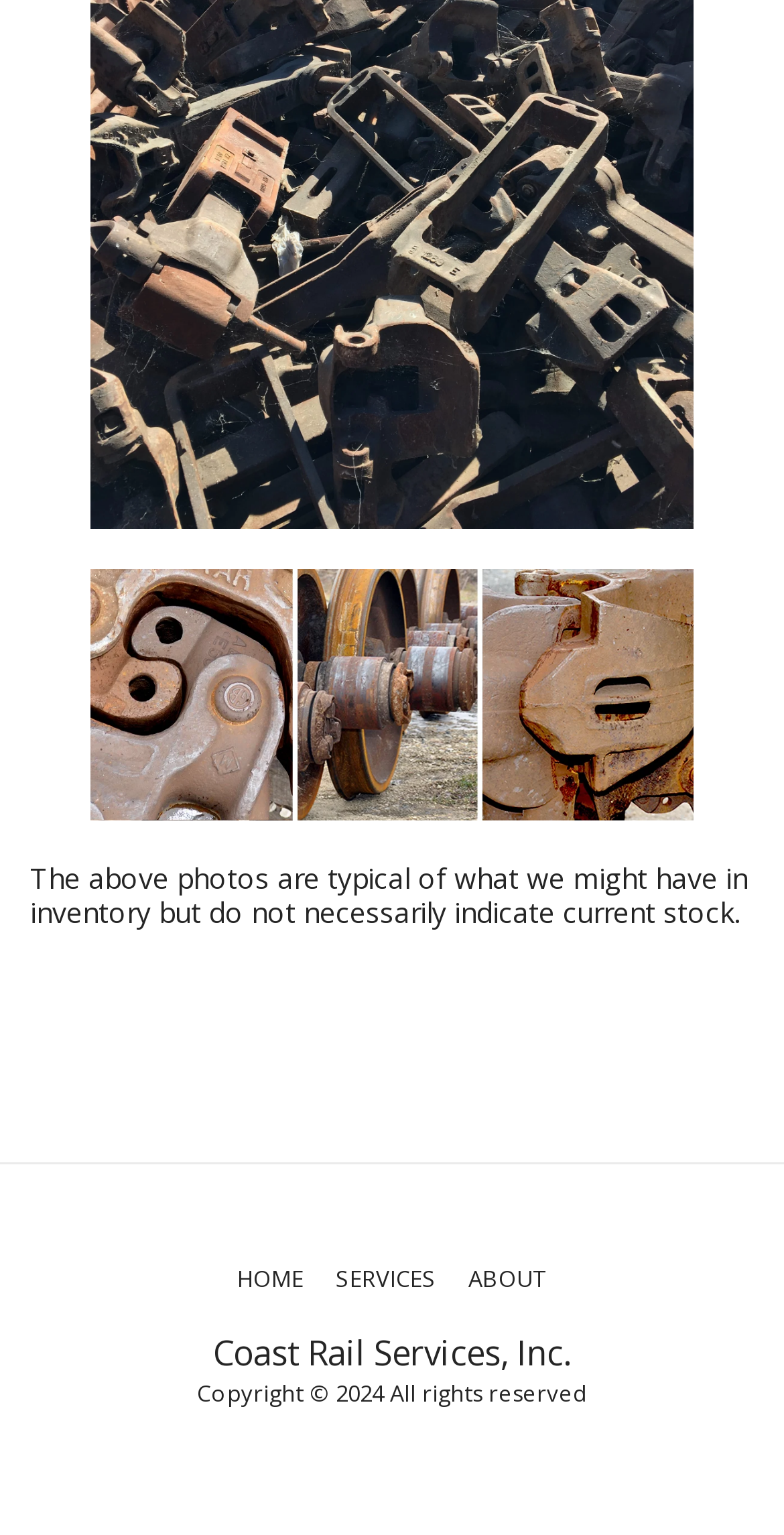What is the company name mentioned on the webpage?
Look at the screenshot and give a one-word or phrase answer.

Coast Rail Services, Inc.